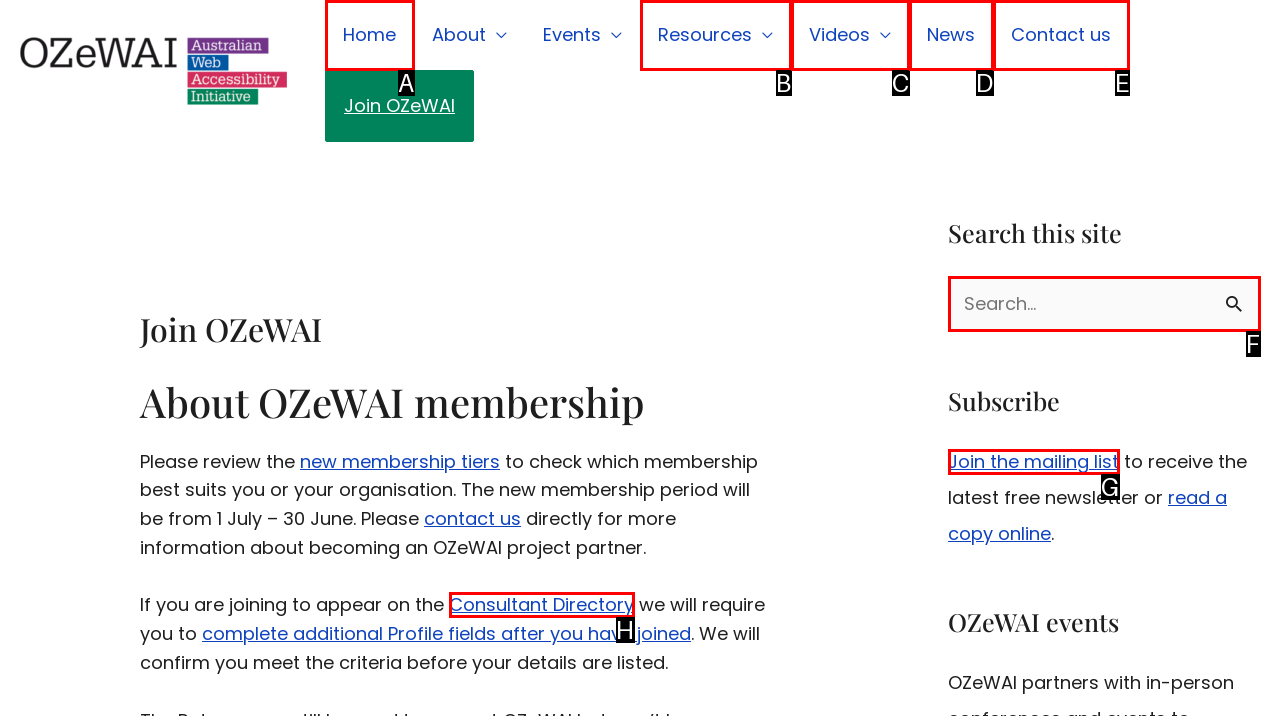From the description: parent_node: Search for: name="s" placeholder="Search...", identify the option that best matches and reply with the letter of that option directly.

F